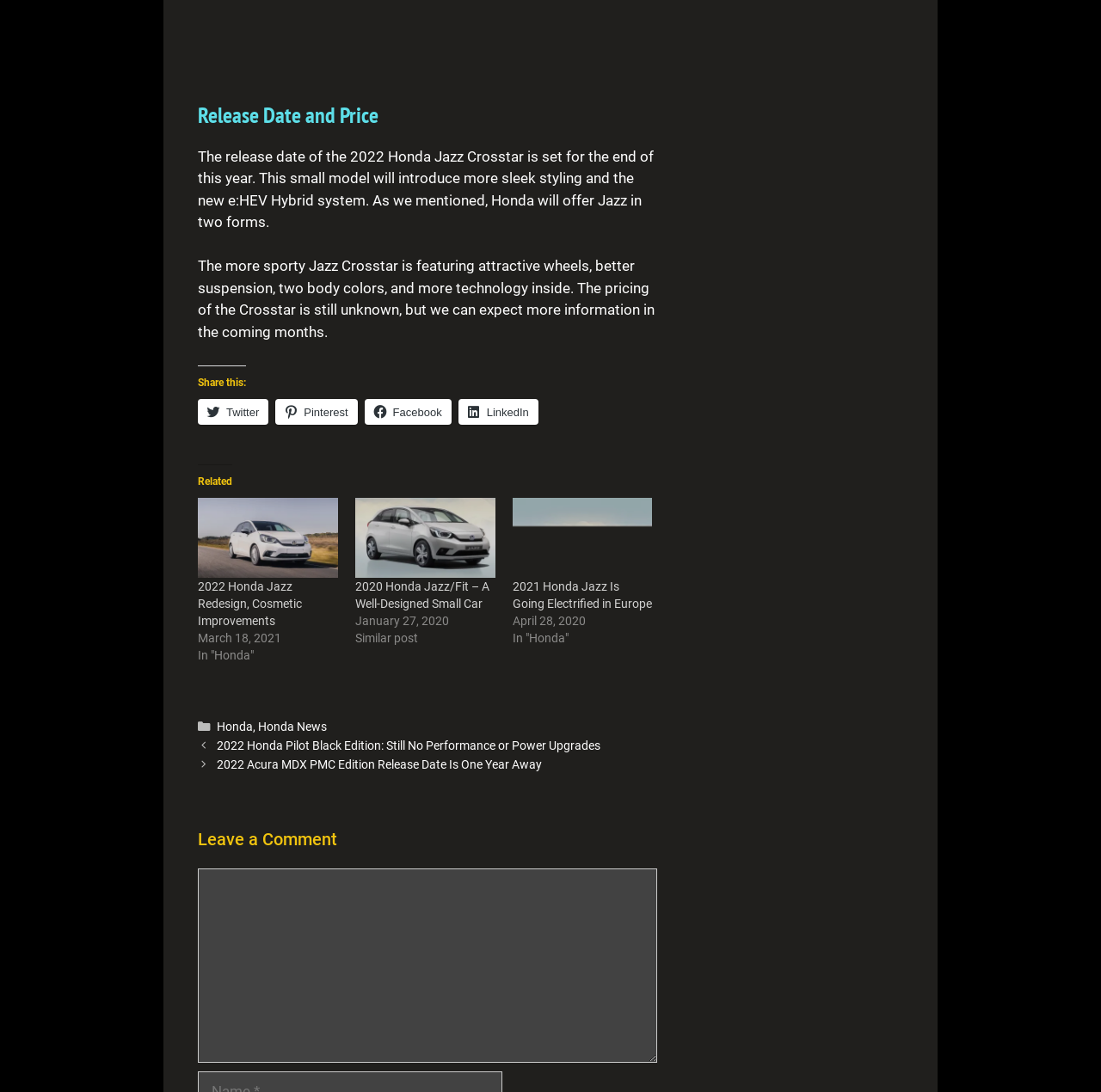Determine the bounding box coordinates of the clickable element necessary to fulfill the instruction: "Read related post about 2022 Honda Jazz front". Provide the coordinates as four float numbers within the 0 to 1 range, i.e., [left, top, right, bottom].

[0.18, 0.456, 0.307, 0.53]